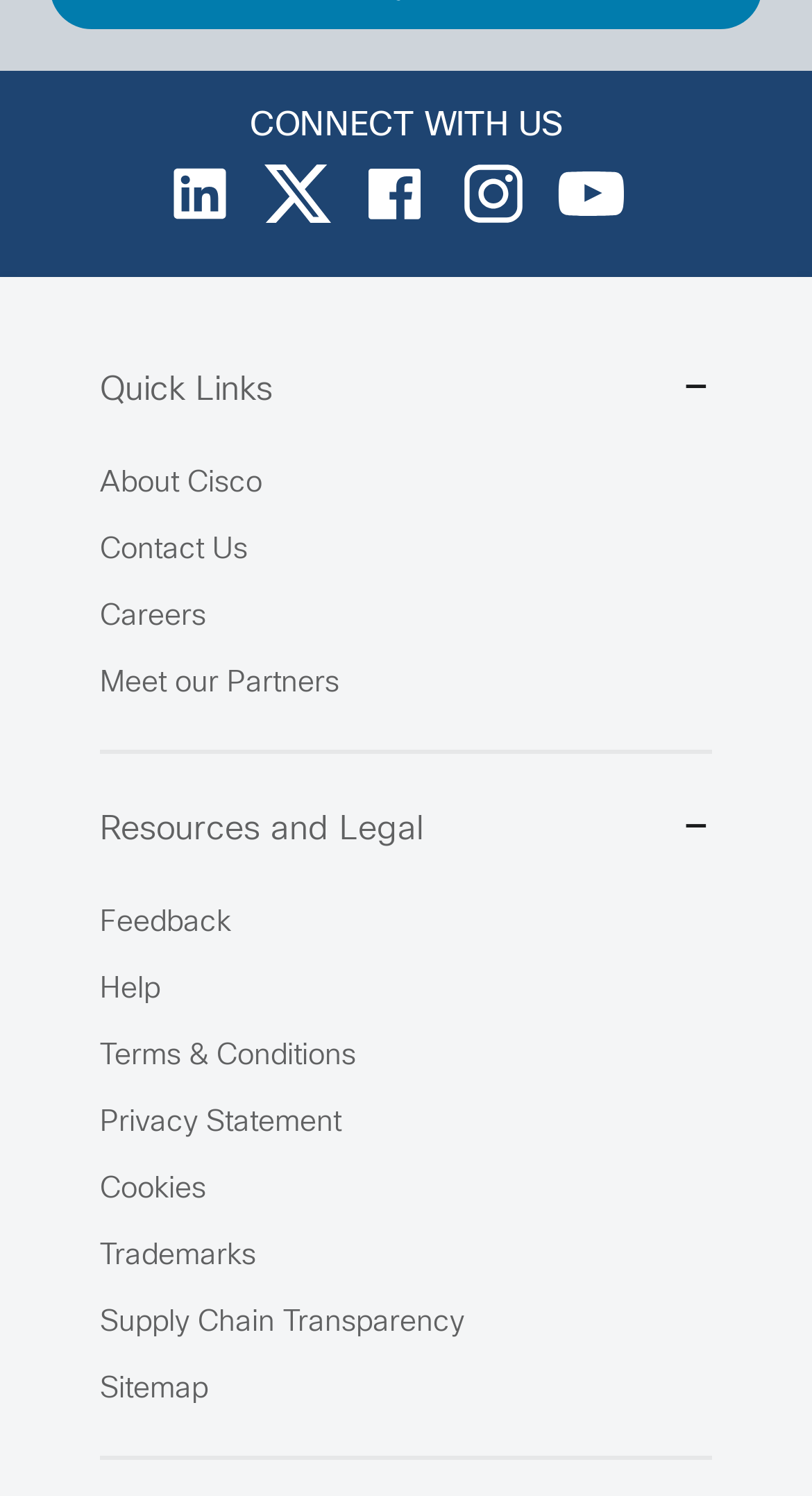Identify the bounding box coordinates of the HTML element based on this description: "Supply Chain Transparency".

[0.123, 0.876, 0.572, 0.894]